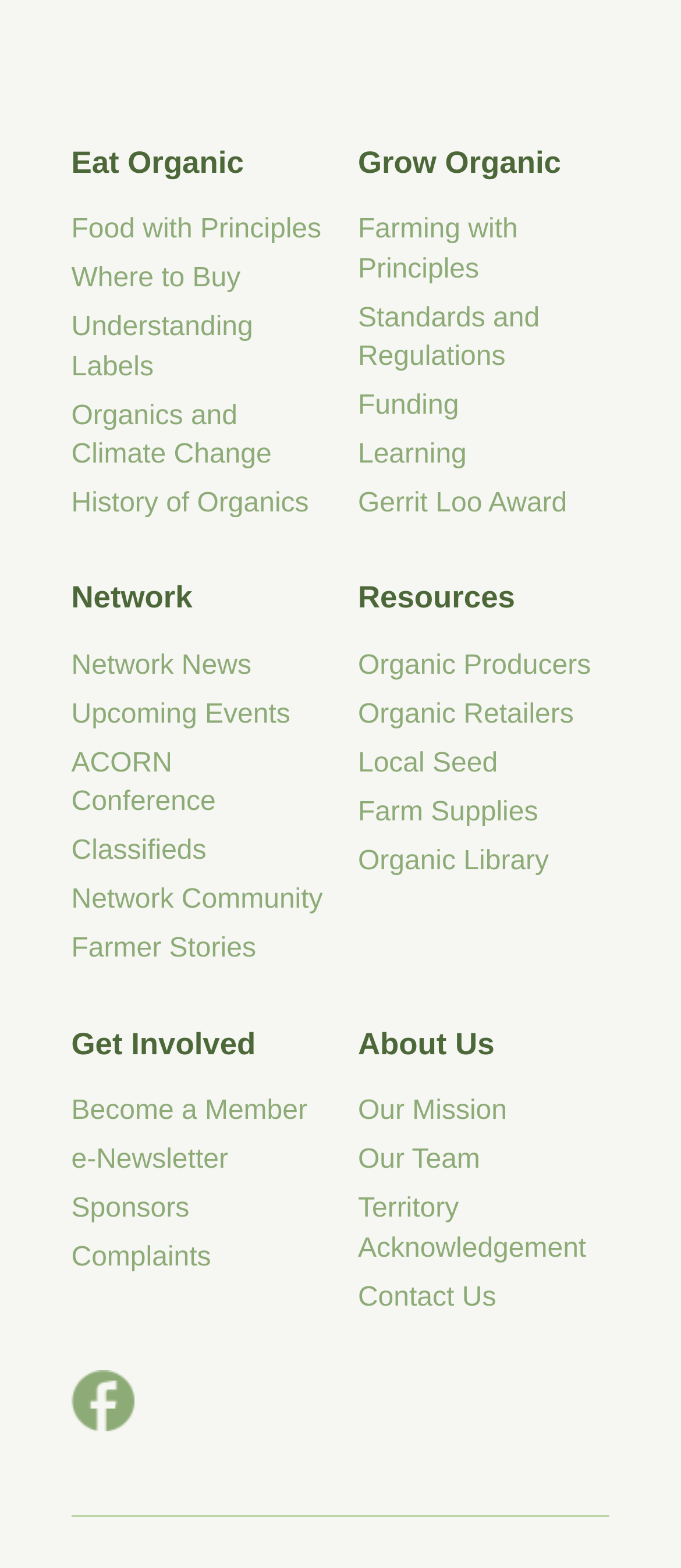Pinpoint the bounding box coordinates of the area that should be clicked to complete the following instruction: "Visit Facebook page". The coordinates must be given as four float numbers between 0 and 1, i.e., [left, top, right, bottom].

[0.105, 0.874, 0.197, 0.913]